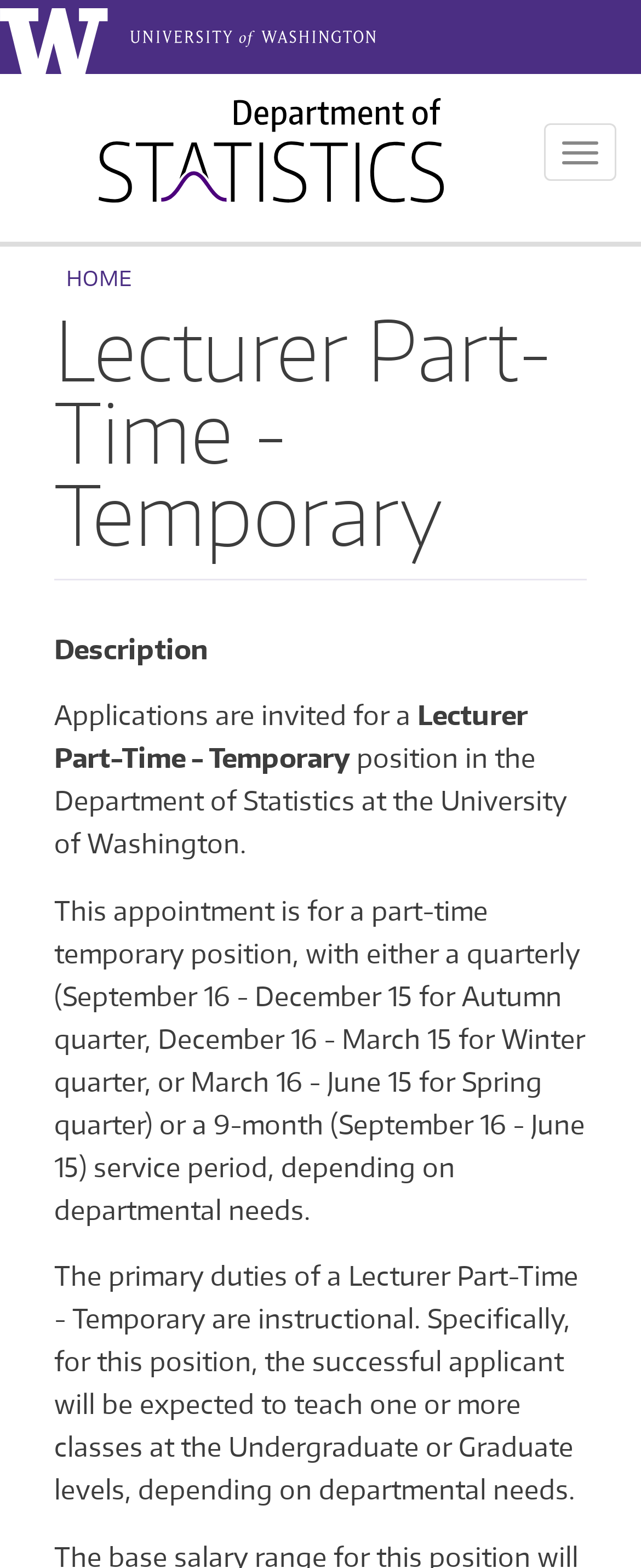Refer to the image and answer the question with as much detail as possible: What is the primary duty of a Lecturer Part-Time - Temporary?

According to the webpage content, specifically the StaticText element with the text 'The primary duties of a Lecturer Part-Time - Temporary are instructional.', we can conclude that the primary duty of a Lecturer Part-Time - Temporary is instructional.